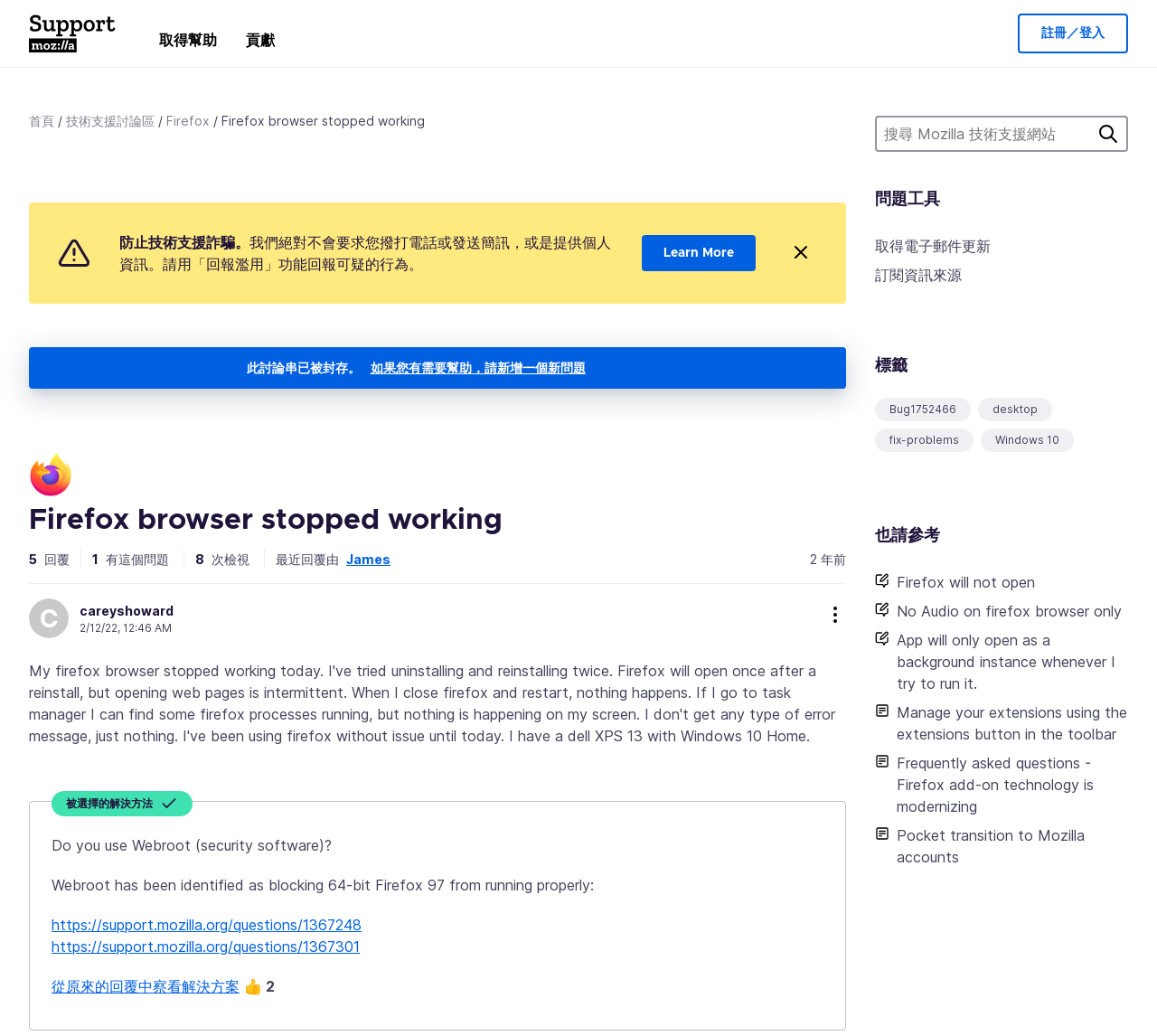Please identify the coordinates of the bounding box that should be clicked to fulfill this instruction: "Click the '取得幫助' link".

[0.125, 0.021, 0.2, 0.065]